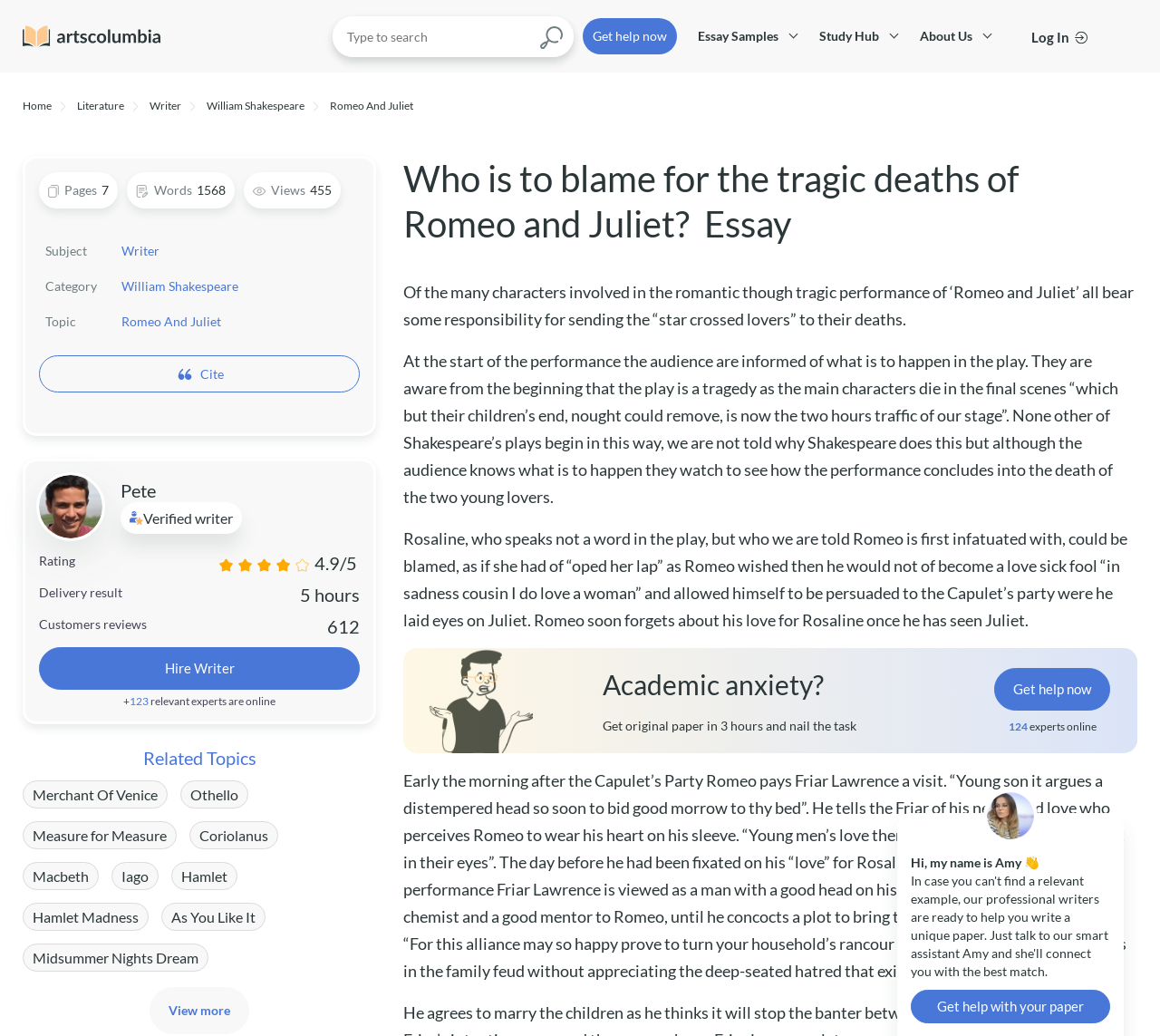Pinpoint the bounding box coordinates for the area that should be clicked to perform the following instruction: "Get help now".

[0.905, 0.027, 0.969, 0.042]